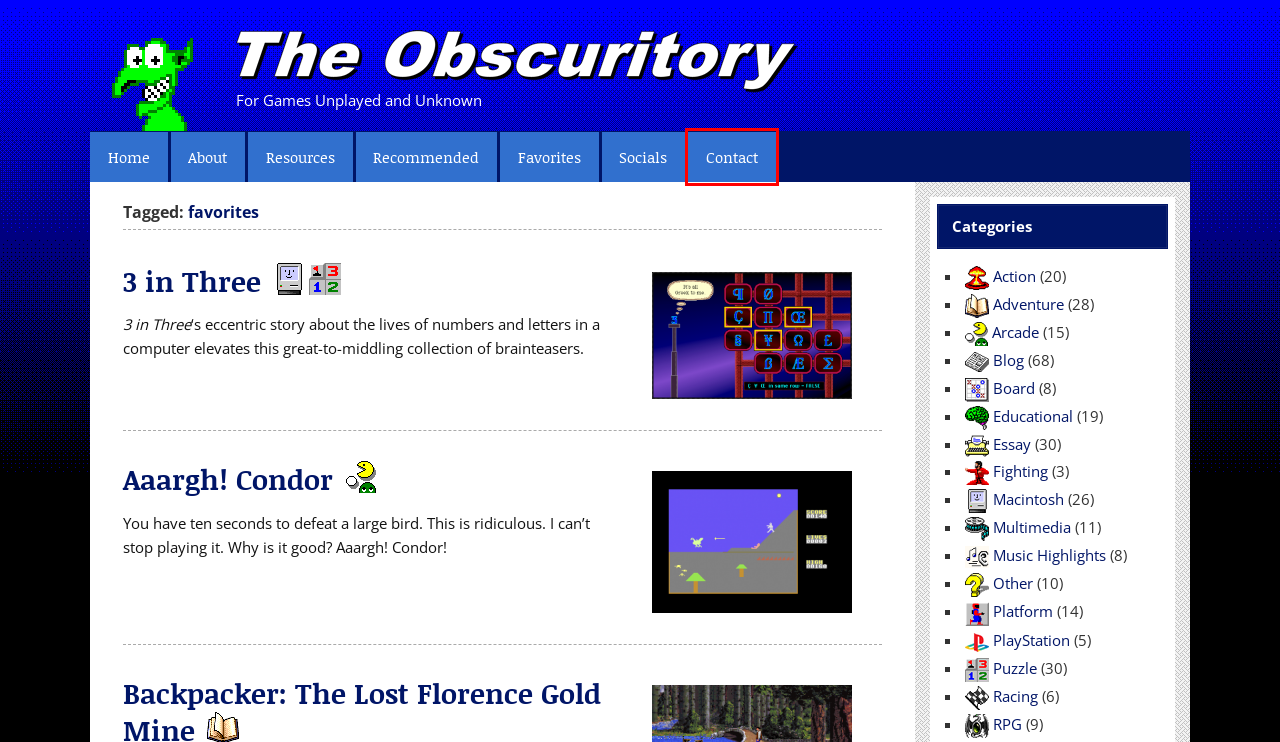With the provided webpage screenshot containing a red bounding box around a UI element, determine which description best matches the new webpage that appears after clicking the selected element. The choices are:
A. Contact | The Obscuritory
B. Socials | The Obscuritory
C. Other | The Obscuritory
D. Platform | The Obscuritory
E. Music Highlights | The Obscuritory
F. RPG | The Obscuritory
G. PlayStation | The Obscuritory
H. Fighting | The Obscuritory

A